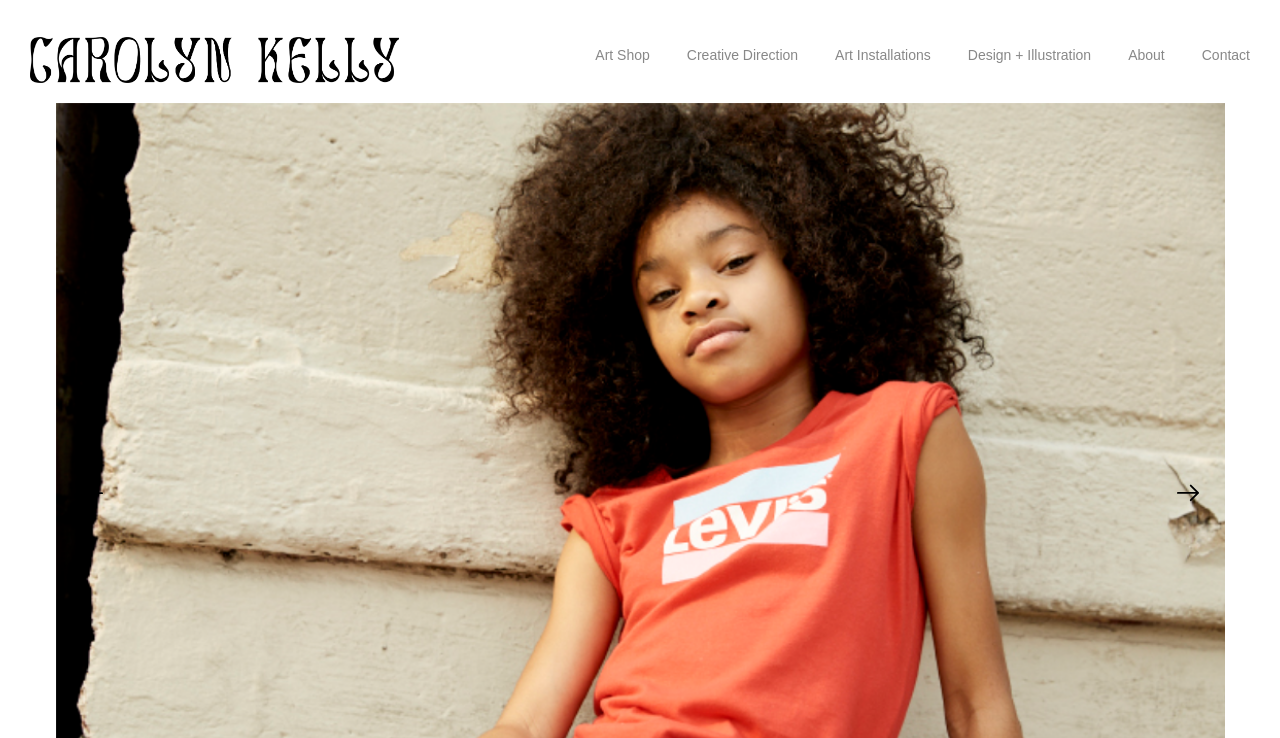Determine the bounding box coordinates of the target area to click to execute the following instruction: "go to Contact."

[0.924, 0.06, 0.977, 0.087]